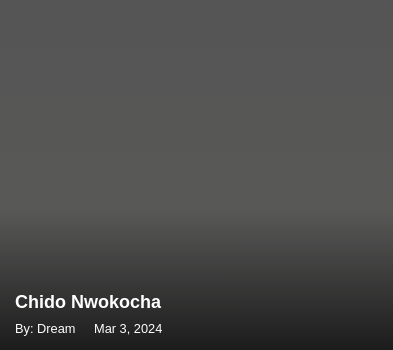Who is credited with creating the image?
Based on the content of the image, thoroughly explain and answer the question.

The caption includes the phrase 'By: Dream', which suggests that Dream is the creator or designer of the image, likely responsible for the clean and minimalistic design.